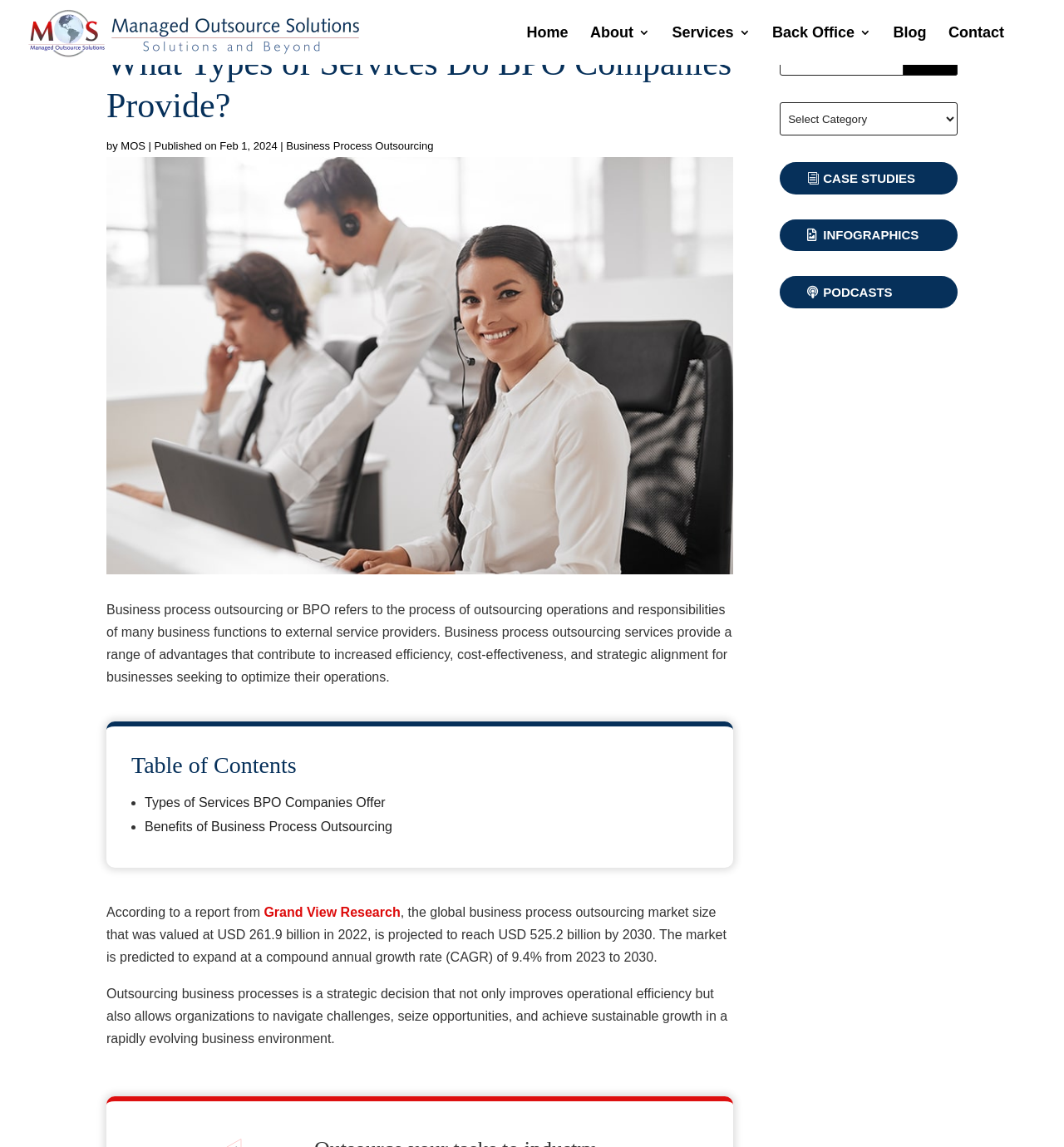Please identify the bounding box coordinates of the area I need to click to accomplish the following instruction: "Search for something".

[0.733, 0.037, 0.9, 0.066]